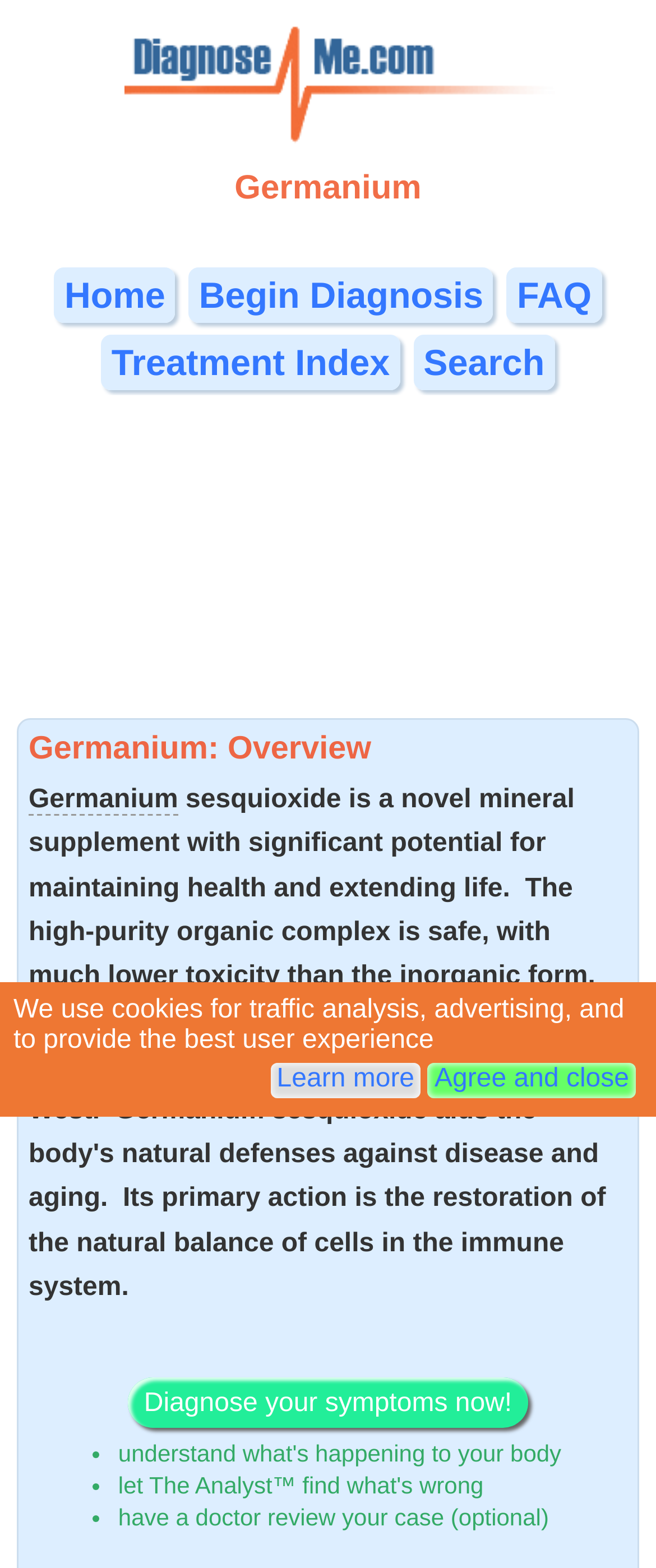What is the optional step in the diagnosis process?
Your answer should be a single word or phrase derived from the screenshot.

Have a doctor review case